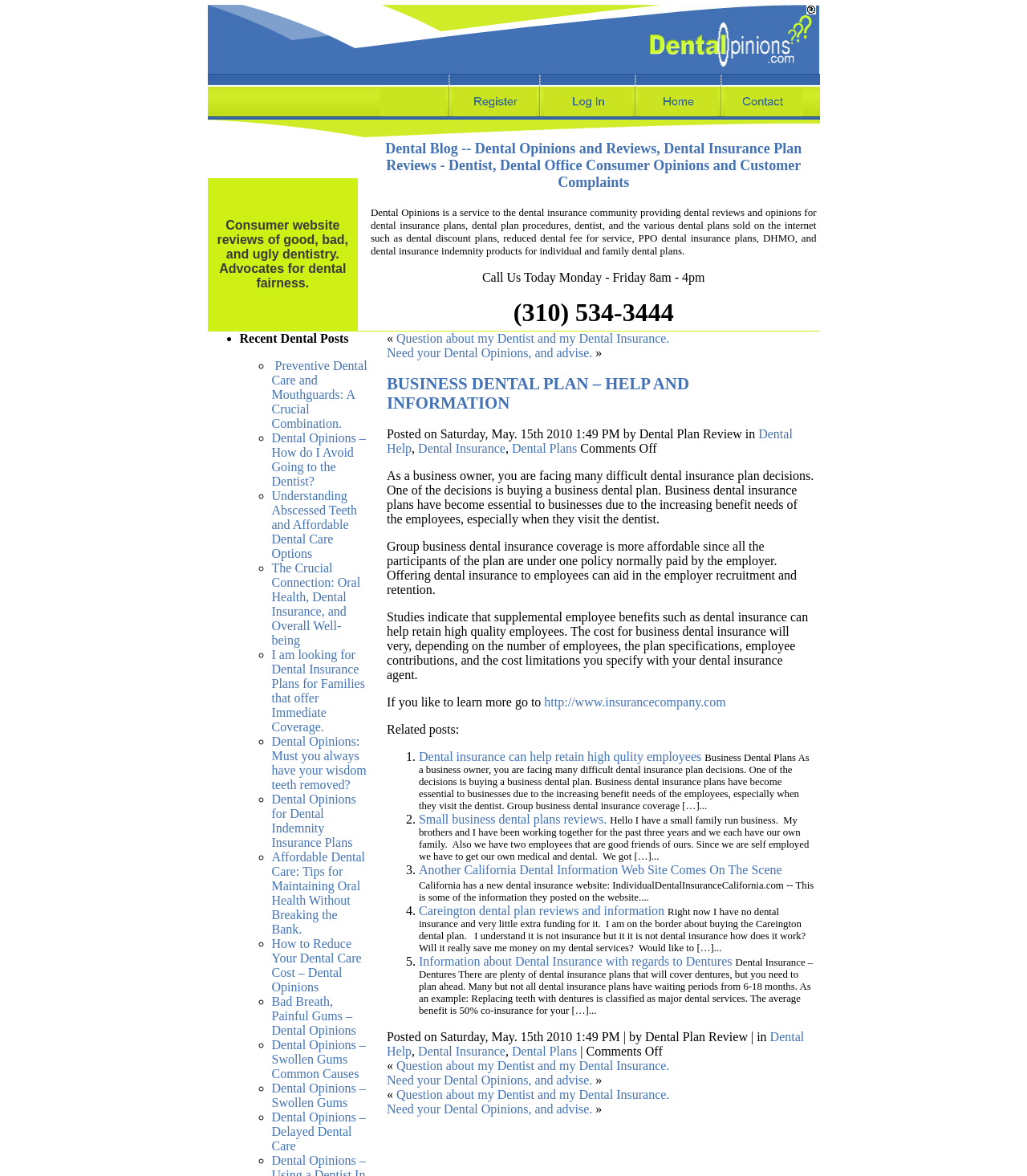Please find the bounding box for the UI component described as follows: "Dental Opinions – Swollen Gums".

[0.264, 0.92, 0.356, 0.943]